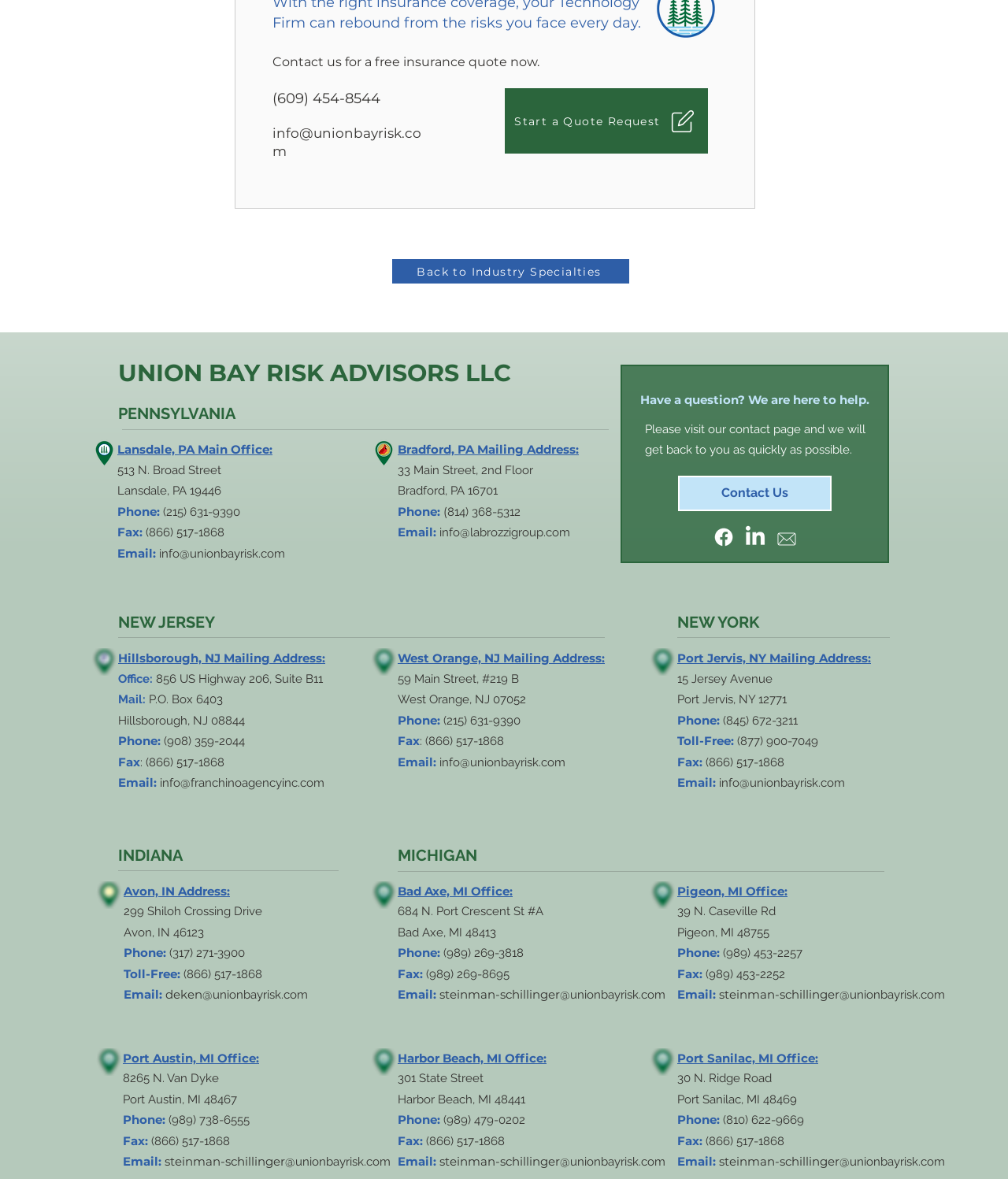Please determine the bounding box coordinates of the element's region to click for the following instruction: "Check 'Facebook' social media".

[0.706, 0.445, 0.73, 0.465]